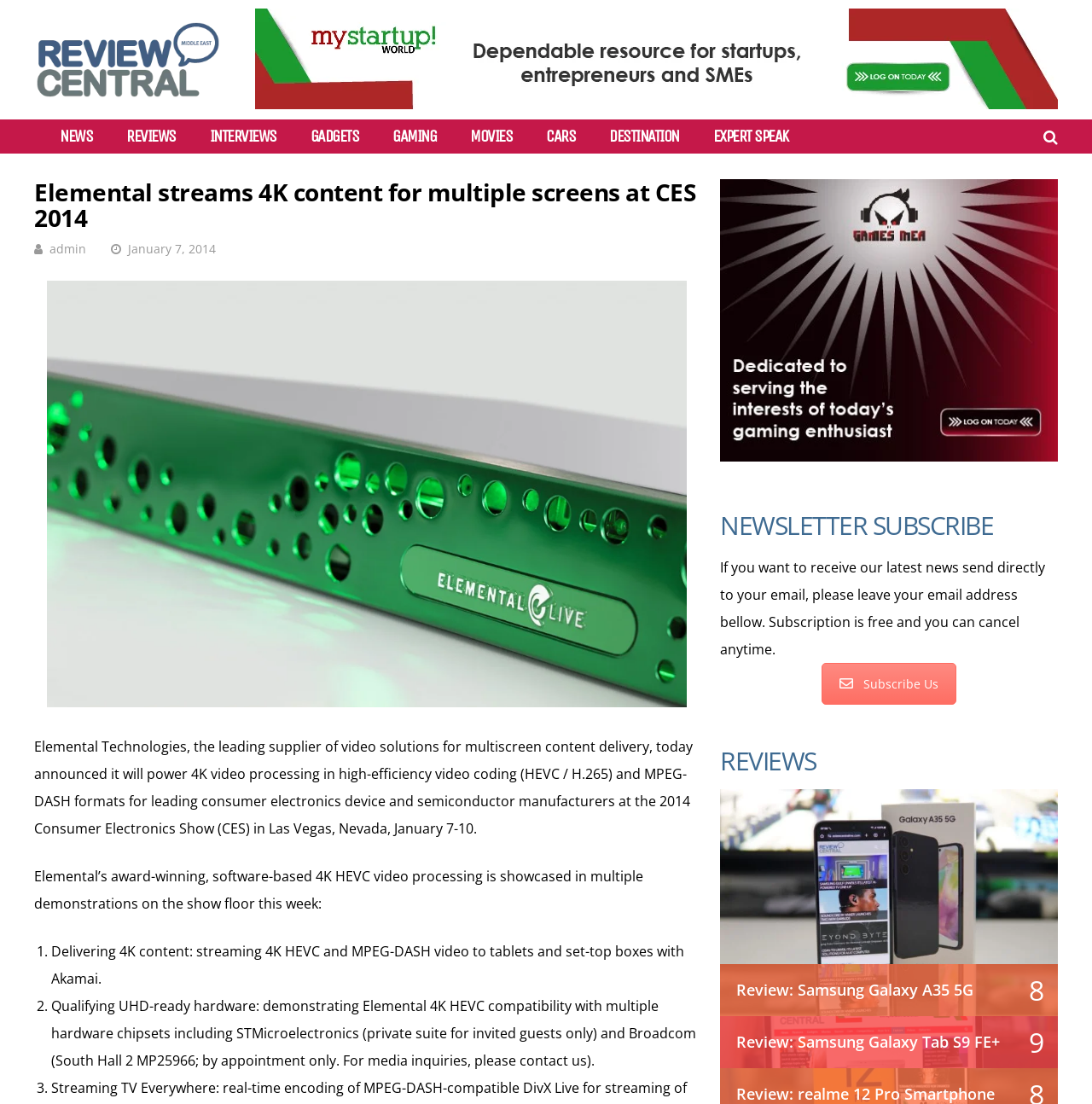Give a detailed account of the webpage's layout and content.

The webpage appears to be a news article or press release from Review Central Middle East. At the top, there is a logo and a link to the website's homepage. Below the logo, there is a horizontal navigation menu with links to different sections of the website, including NEWS, REVIEWS, INTERVIEWS, GADGETS, GAMING, MOVIES, CARS, and DESTINATION.

The main content of the page is an article titled "Elemental streams 4K content for multiple screens at CES 2014". The article has a heading and a subheading, followed by a block of text that describes Elemental Technologies' announcement about powering 4K video processing at the 2014 Consumer Electronics Show. The text is divided into paragraphs, with the first paragraph introducing the company and its announcement, and the subsequent paragraphs providing more details about the demonstrations and partnerships.

To the right of the article, there is a section with a heading "NEWSLETTER SUBSCRIBE" and a brief description of the newsletter subscription service. Below this section, there is a list of review articles, including "Review: Samsung Galaxy A35 5G", "Review: Samsung Galaxy Tab S9 FE+", and "Review: realme 12 Pro Smartphone". Each review has a heading and a link to the full article.

There is also an image on the page, which appears to be a figure or a screenshot related to the article's content.